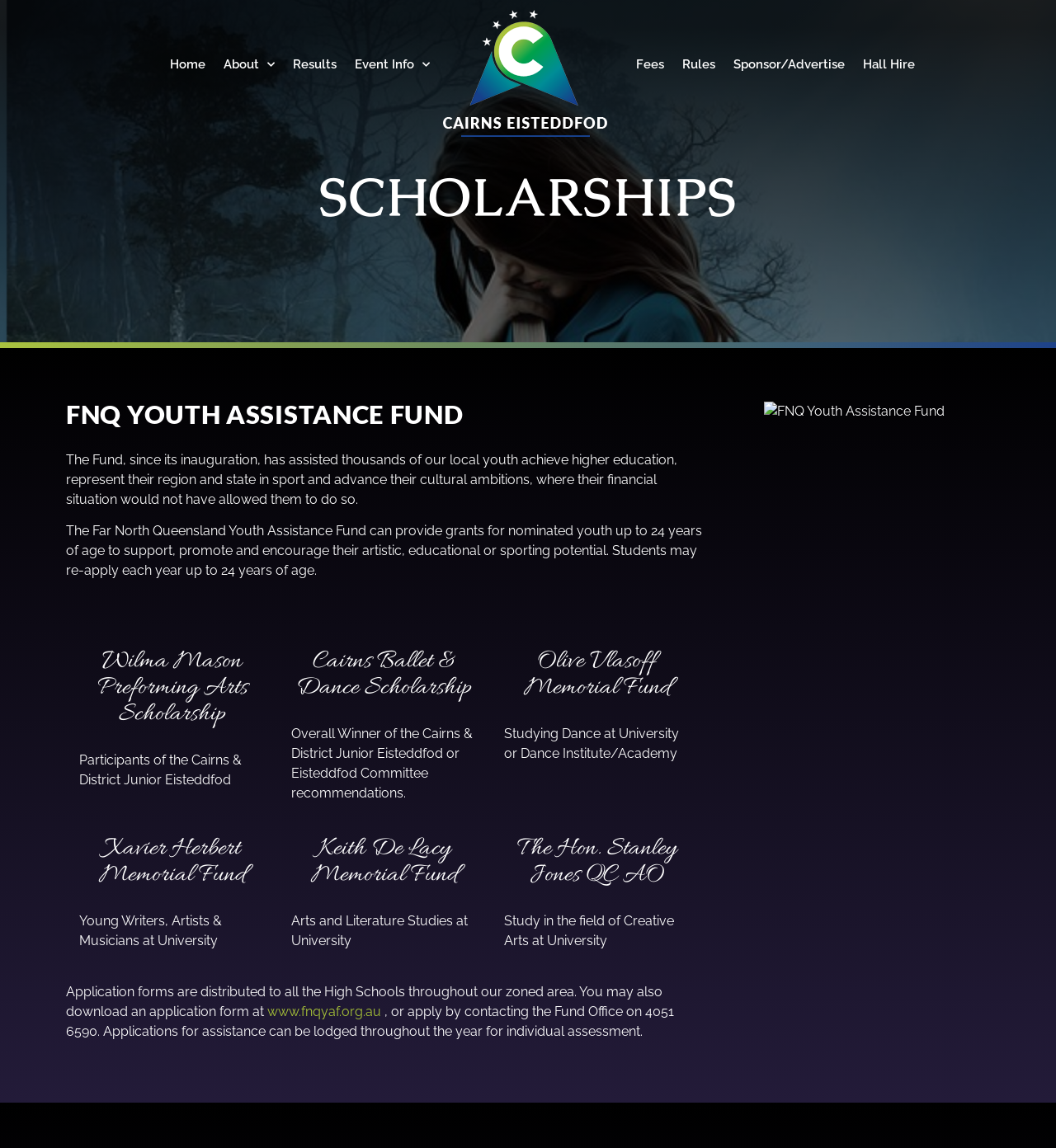Find the bounding box coordinates of the element's region that should be clicked in order to follow the given instruction: "Click the Event Info link". The coordinates should consist of four float numbers between 0 and 1, i.e., [left, top, right, bottom].

[0.327, 0.041, 0.416, 0.071]